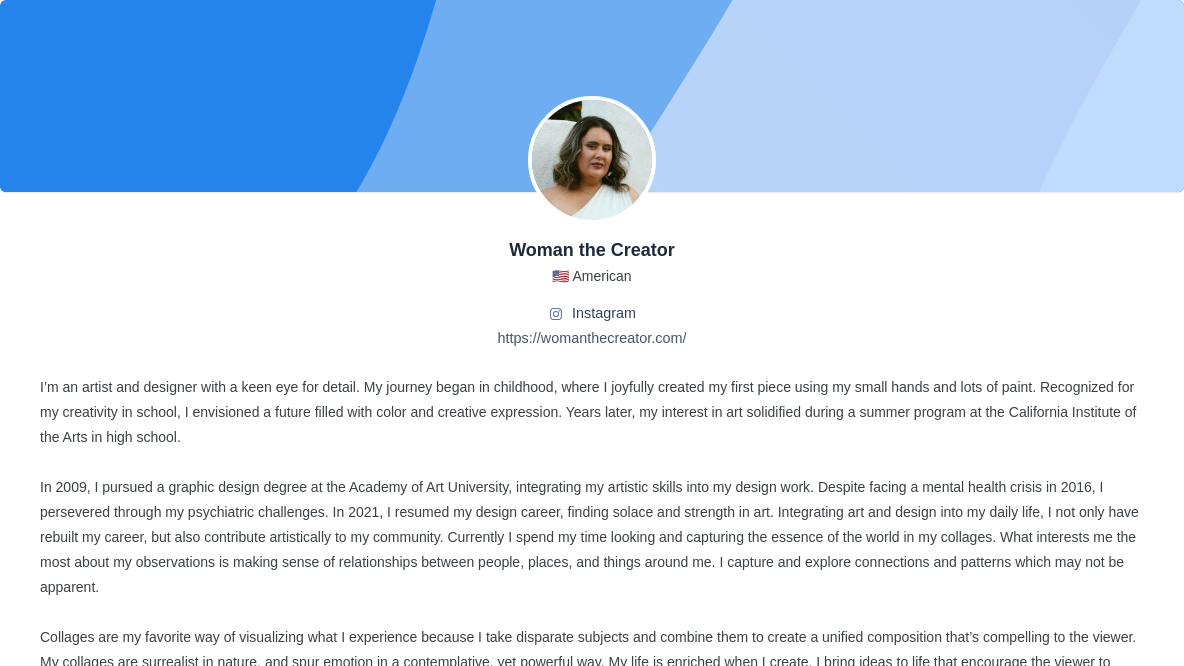Give a comprehensive caption that covers the entire image content.

The image features a profile of an artist, identified as "Woman the Creator," who is an American designer passionate about art. She is depicted with a warm smile and a friendly demeanor, highlighting her approachable and creative personality. Below her name, her identity is enriched with an American flag emoji, showcasing her nationality, alongside links to her Instagram and personal website. 

The accompanying text describes her journey as an artist who discovered her passion for creative expression in childhood. It outlines her educational background, including a graphic design degree from the Academy of Art University, and emphasizes her resilience through personal challenges, specifically a mental health crisis in 2016. Currently, she focuses on capturing the essence of the world through collages, which she describes as a way to visualize relationships between diverse subjects creatively. Her work is characterized by a surrealist nature, aiming to evoke emotion and contemplation in viewers. Overall, the image and text reflect her artistic vision, resilience, and commitment to community through her art.